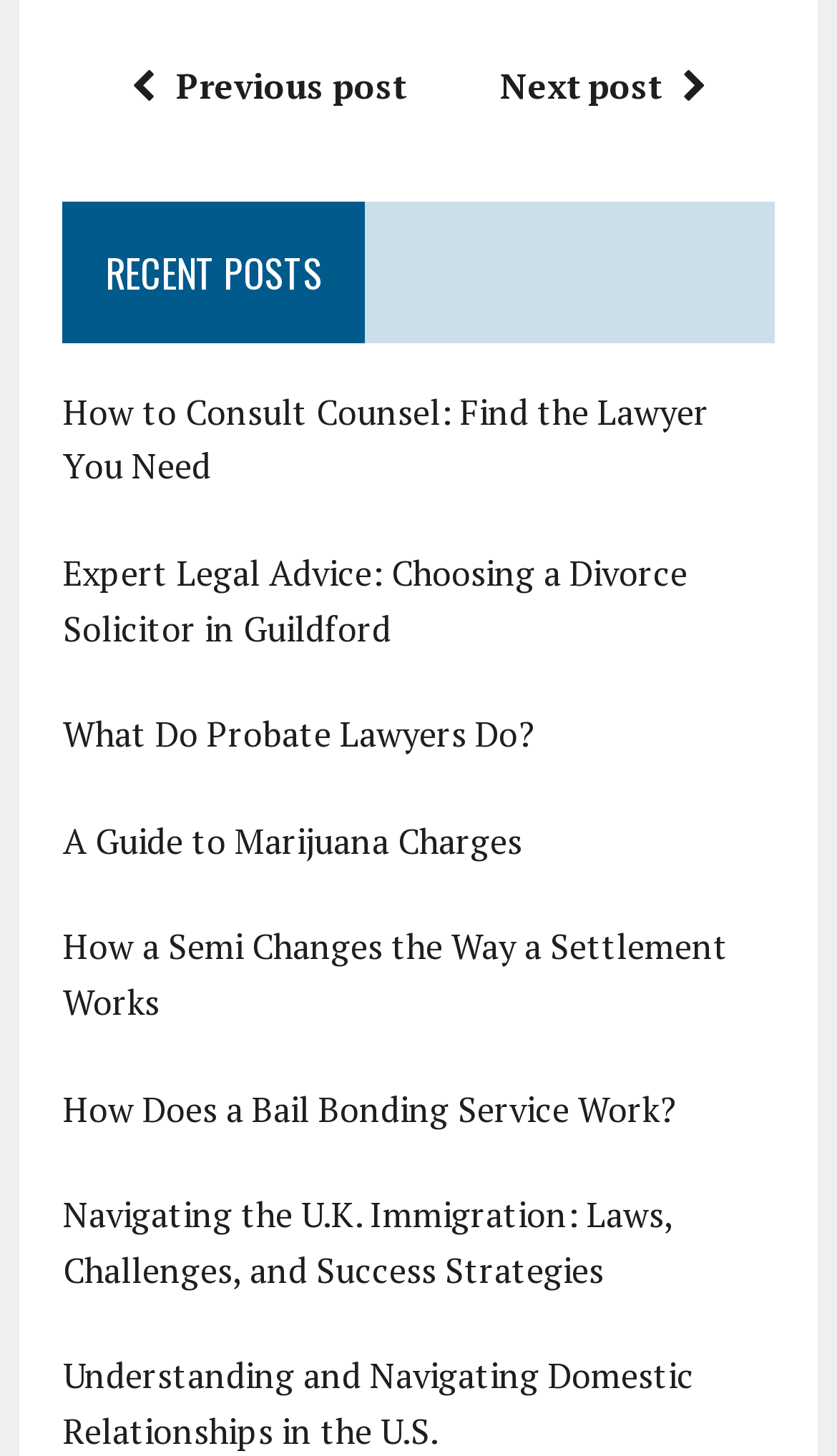Locate the bounding box coordinates of the area you need to click to fulfill this instruction: 'read about consulting counsel'. The coordinates must be in the form of four float numbers ranging from 0 to 1: [left, top, right, bottom].

[0.075, 0.266, 0.847, 0.337]